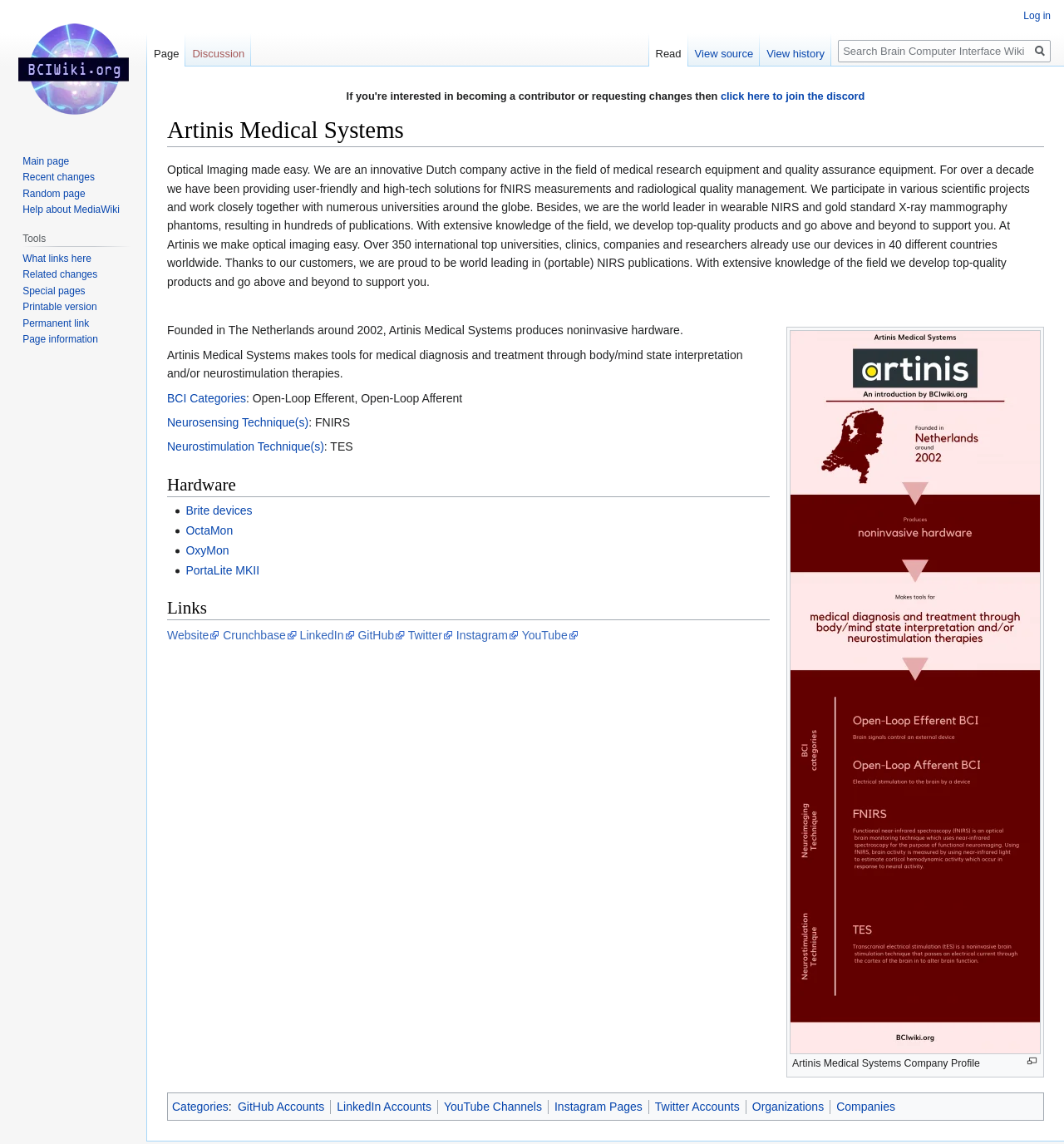By analyzing the image, answer the following question with a detailed response: What is the social media platform mentioned in the webpage?

The social media platform is mentioned in the link 'Twitter' with bounding box coordinates [0.383, 0.55, 0.426, 0.561].